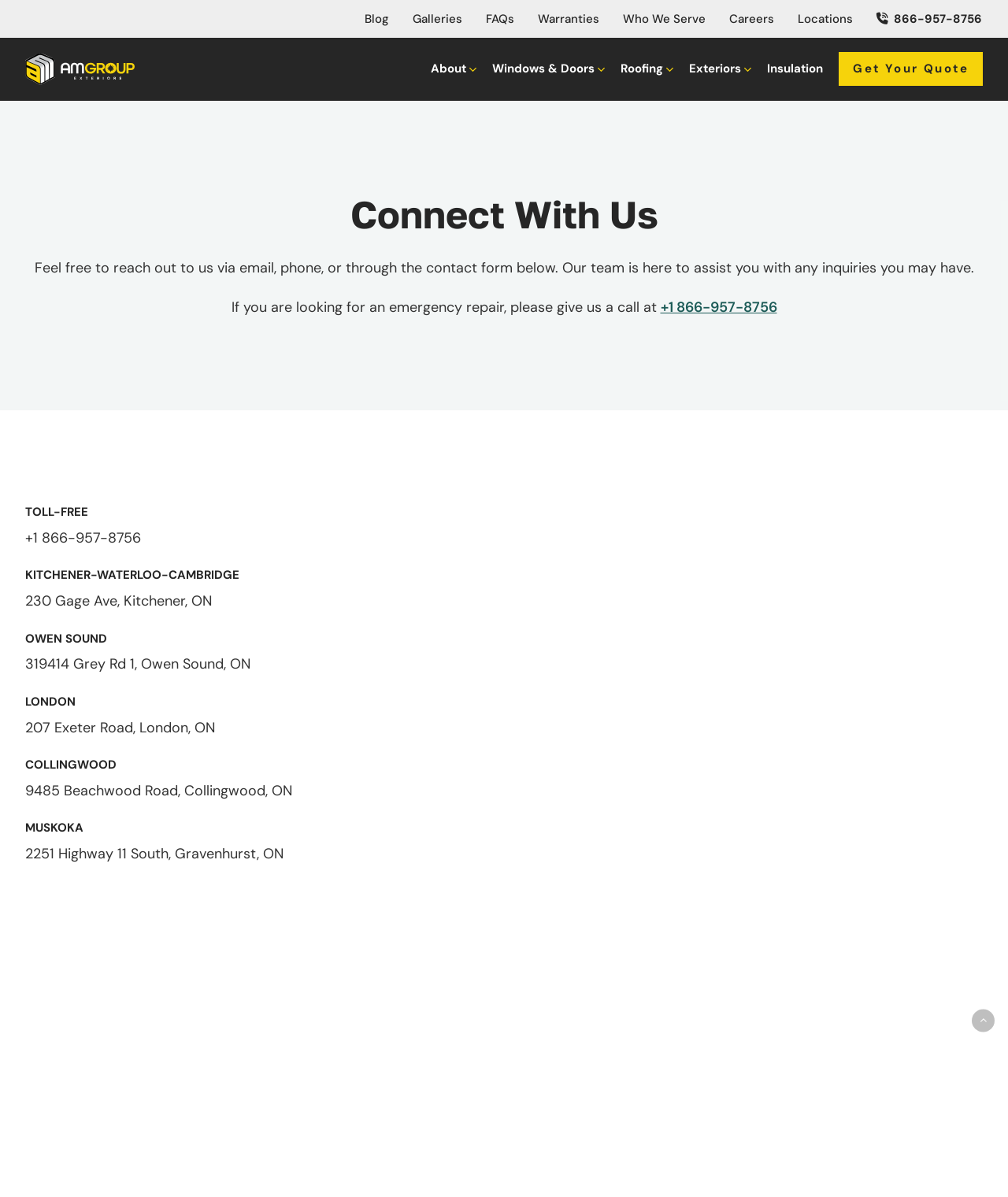Identify the bounding box of the HTML element described here: "866-957-8756". Provide the coordinates as four float numbers between 0 and 1: [left, top, right, bottom].

[0.87, 0.01, 0.974, 0.022]